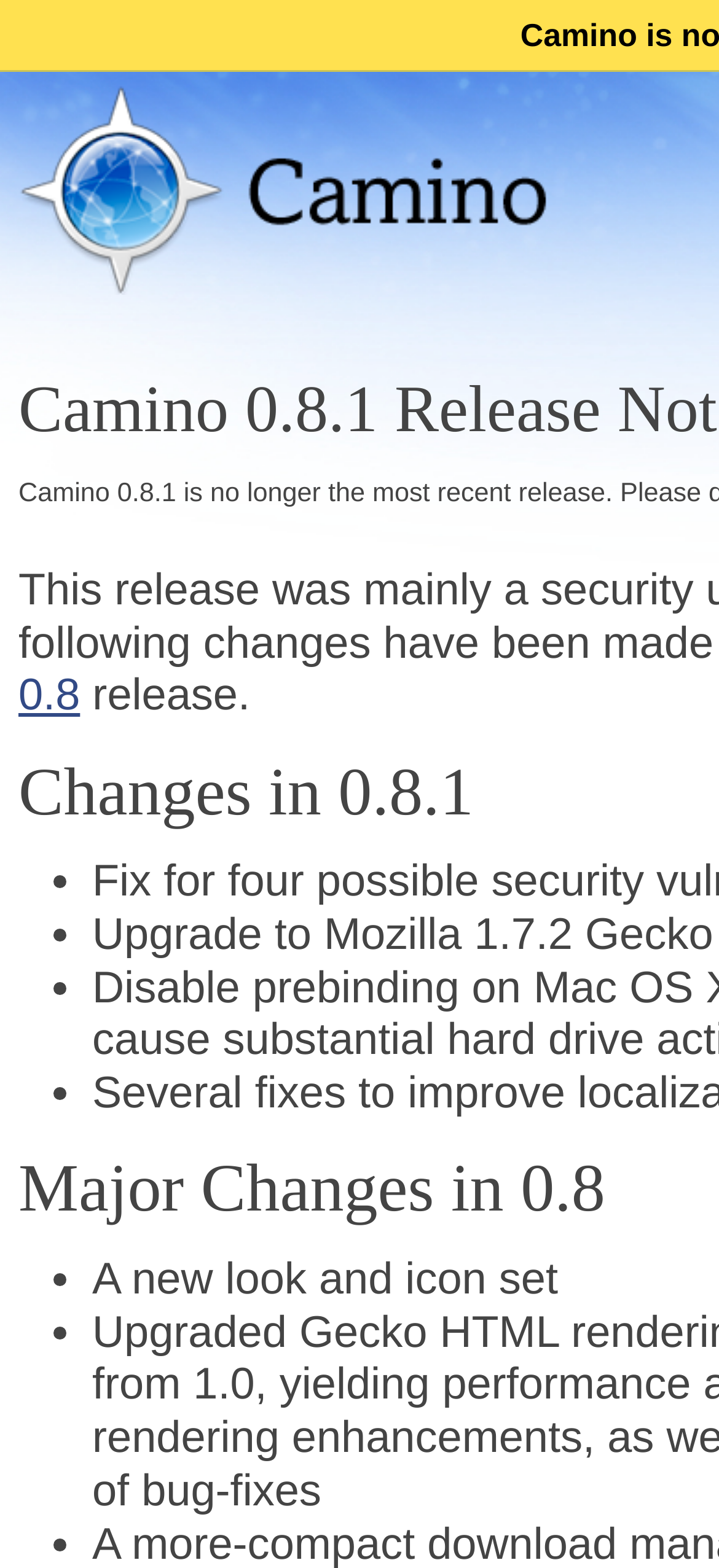Construct a comprehensive description capturing every detail on the webpage.

The webpage is about Camino, a Mac OS X-native browser built on Mozilla's Gecko rendering engine. At the top, there is a link with the text "Camino" accompanied by an image with the same name, positioned to the left of the link. Below this, the text "release" is displayed. 

The main content of the webpage is a list of bullet points, indicated by five list markers in the form of dots, arranged vertically from top to bottom. Each list marker is aligned to the left and has a corresponding text description to its right. The first text description is "A new look and icon set", which is positioned to the right of the third list marker from the top. The other text descriptions are not explicitly stated, but they are likely to be related to the features or updates of Camino browser.